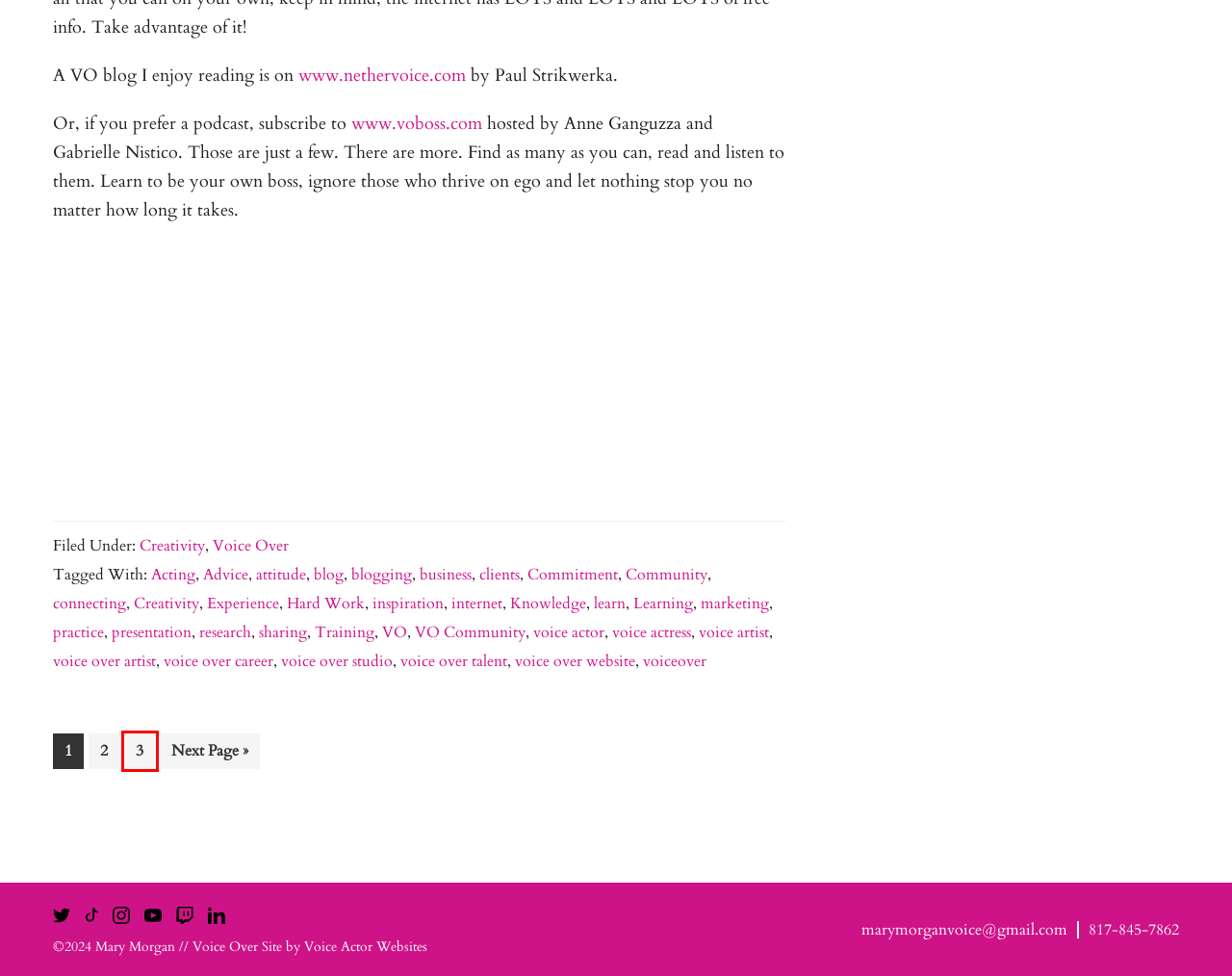You are given a screenshot of a webpage with a red bounding box around an element. Choose the most fitting webpage description for the page that appears after clicking the element within the red bounding box. Here are the candidates:
A. connecting Archives - Mary Morgan
B. VO Community Archives - Mary Morgan
C. clients Archives - Mary Morgan
D. sharing Archives - Mary Morgan
E. Voice Actor Websites - Voice Over Web Design - Voice Over Jobs
F. blog Archives - Mary Morgan
G. presentation Archives - Page 3 of 3 - Mary Morgan
H. internet Archives - Mary Morgan

G